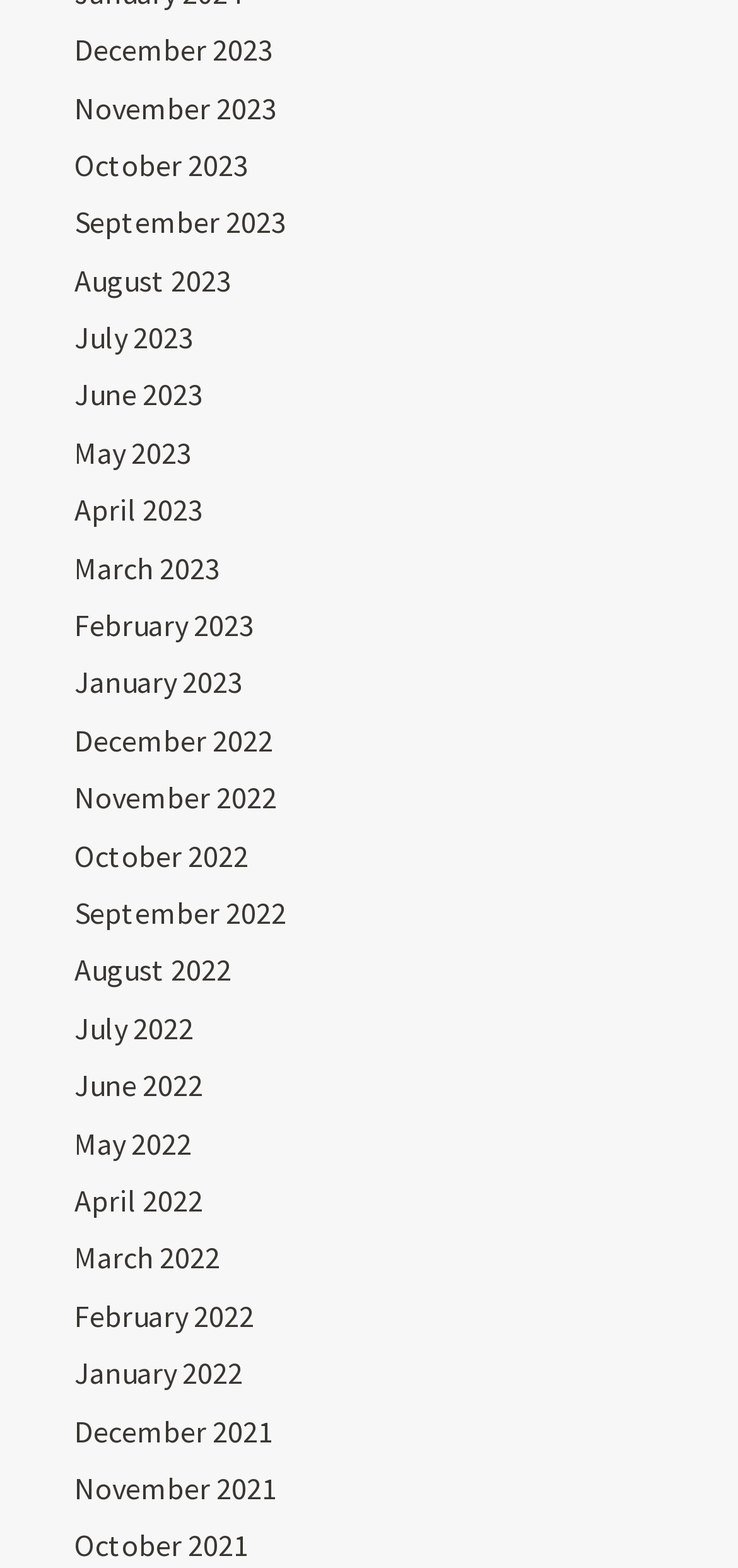Determine the bounding box coordinates of the element's region needed to click to follow the instruction: "Go to November 2022". Provide these coordinates as four float numbers between 0 and 1, formatted as [left, top, right, bottom].

[0.1, 0.496, 0.375, 0.521]